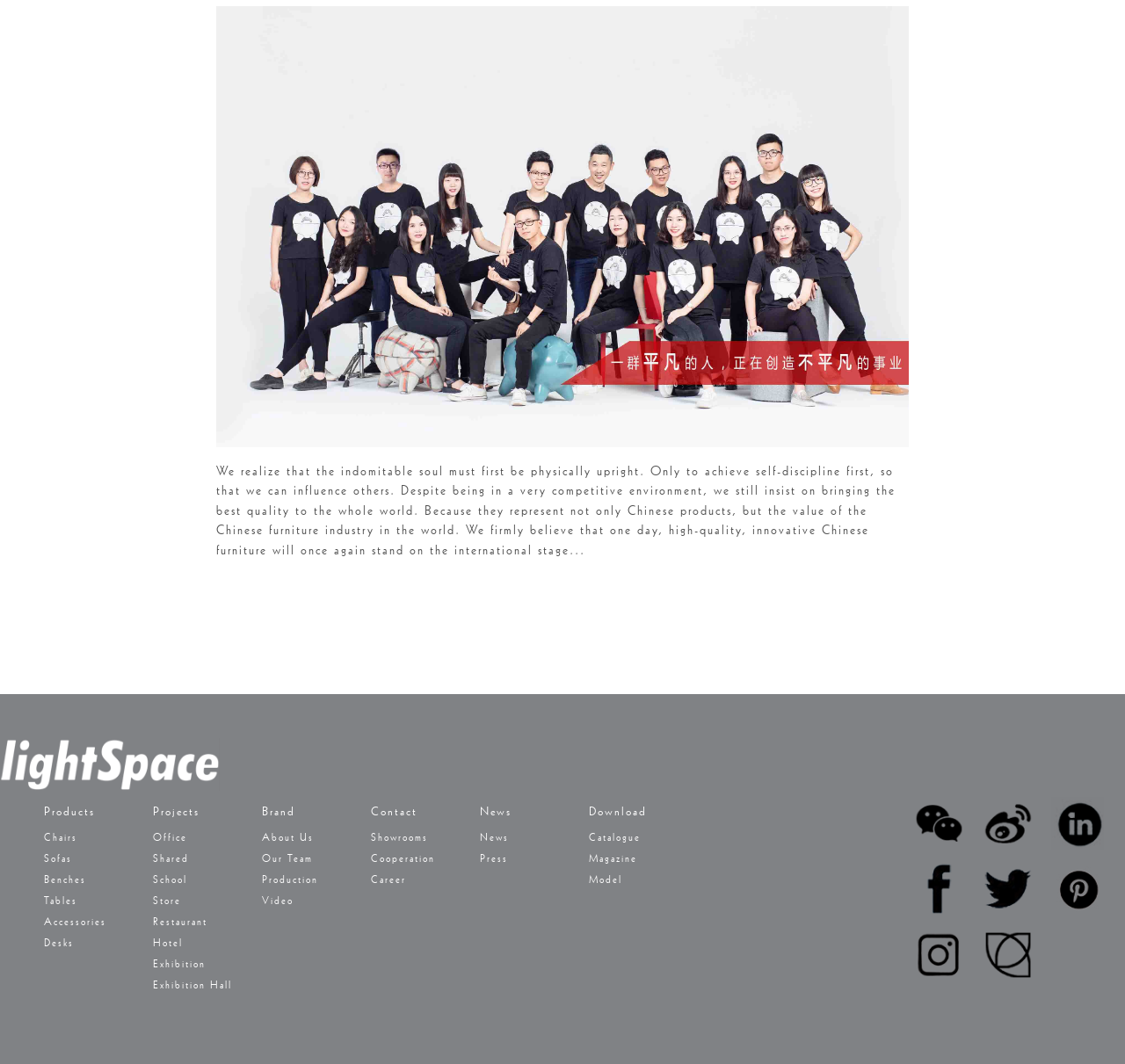Can you determine the bounding box coordinates of the area that needs to be clicked to fulfill the following instruction: "Browse the 'News' section"?

[0.427, 0.754, 0.52, 0.768]